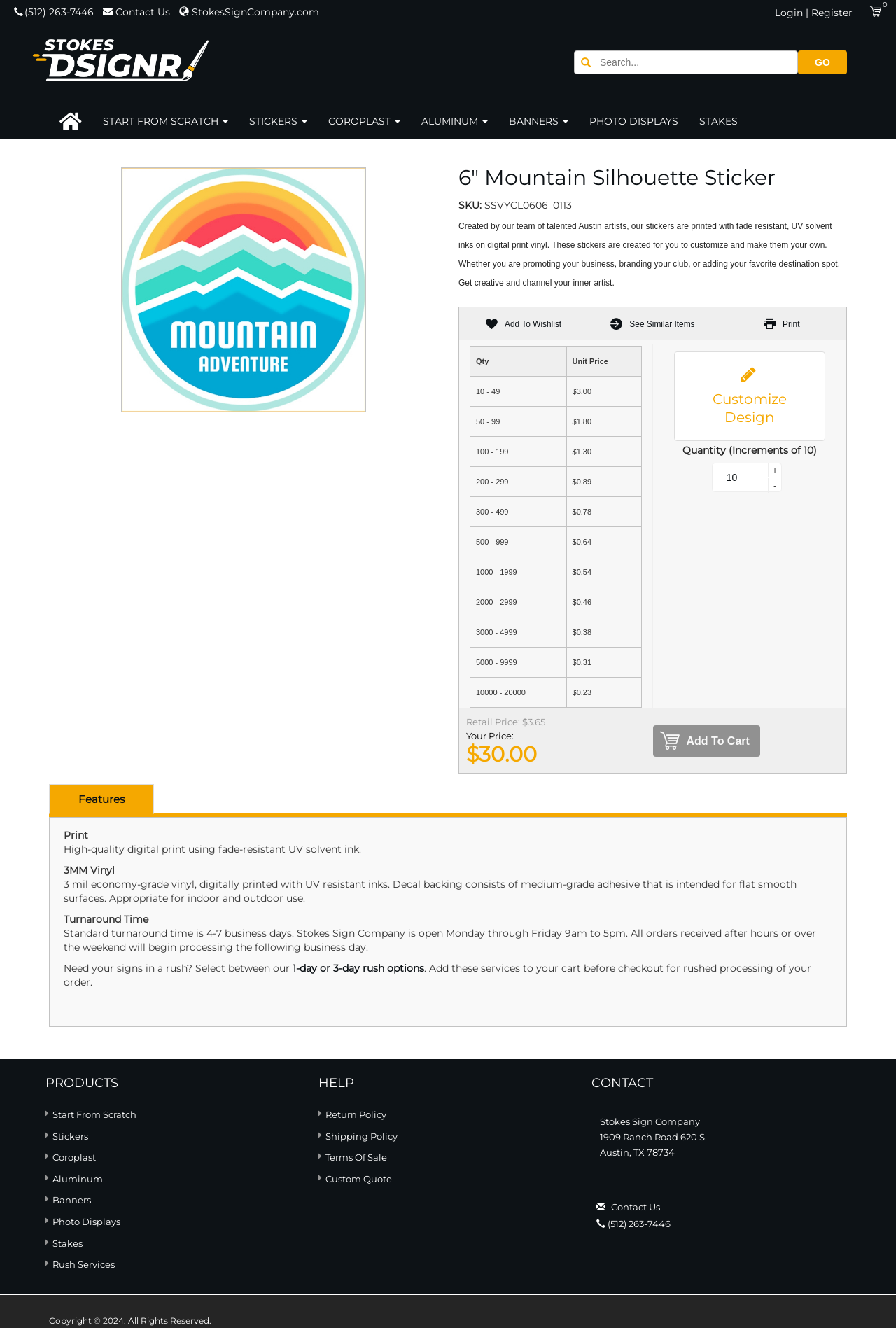Please answer the following question using a single word or phrase: What is the material used for printing the stickers?

Digital print vinyl